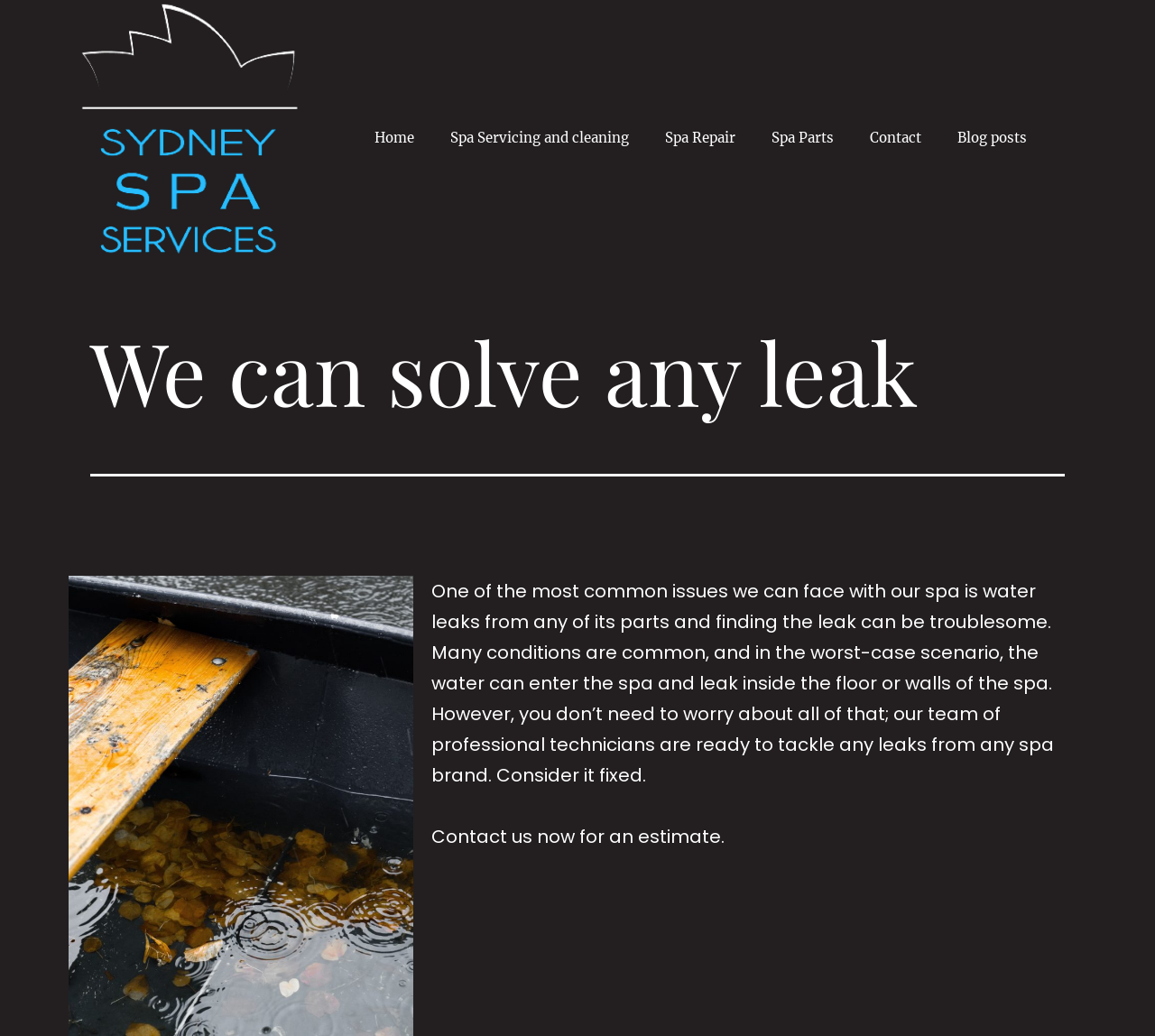Using the information in the image, give a detailed answer to the following question: What is the call to action?

The webpage has a clear call to action, which is to contact the team for an estimate, as stated in the sentence 'Contact us now for an estimate'.